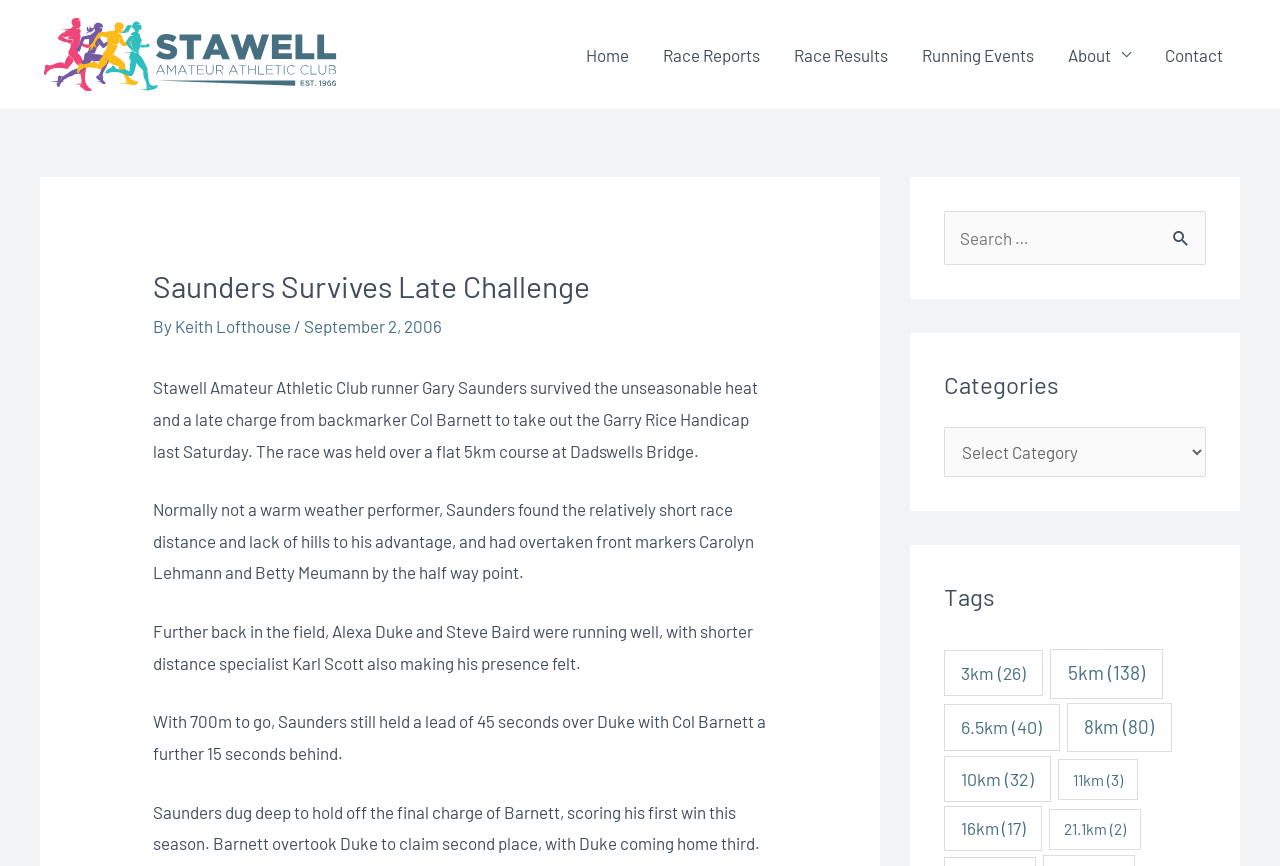Please identify the bounding box coordinates of the element's region that should be clicked to execute the following instruction: "View the 'Race Reports' page". The bounding box coordinates must be four float numbers between 0 and 1, i.e., [left, top, right, bottom].

[0.505, 0.024, 0.607, 0.102]